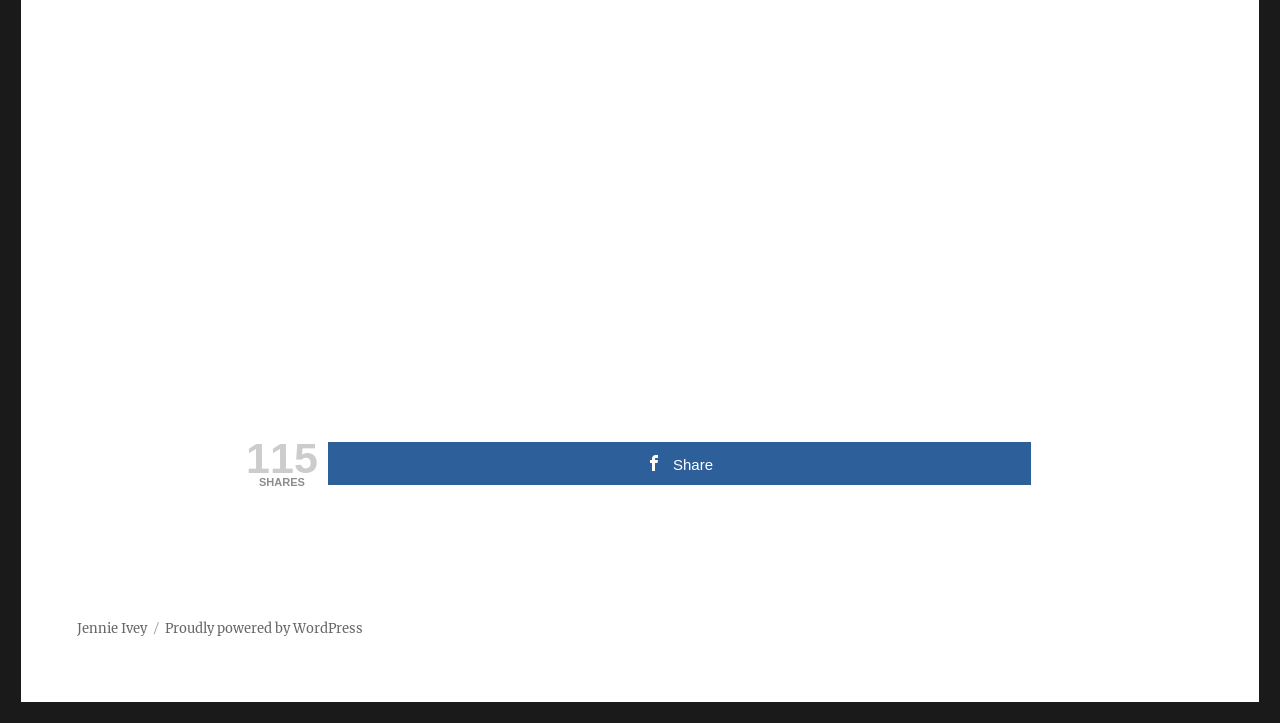Identify the bounding box coordinates for the UI element described as: "Share". The coordinates should be provided as four floats between 0 and 1: [left, top, right, bottom].

[0.256, 0.611, 0.805, 0.671]